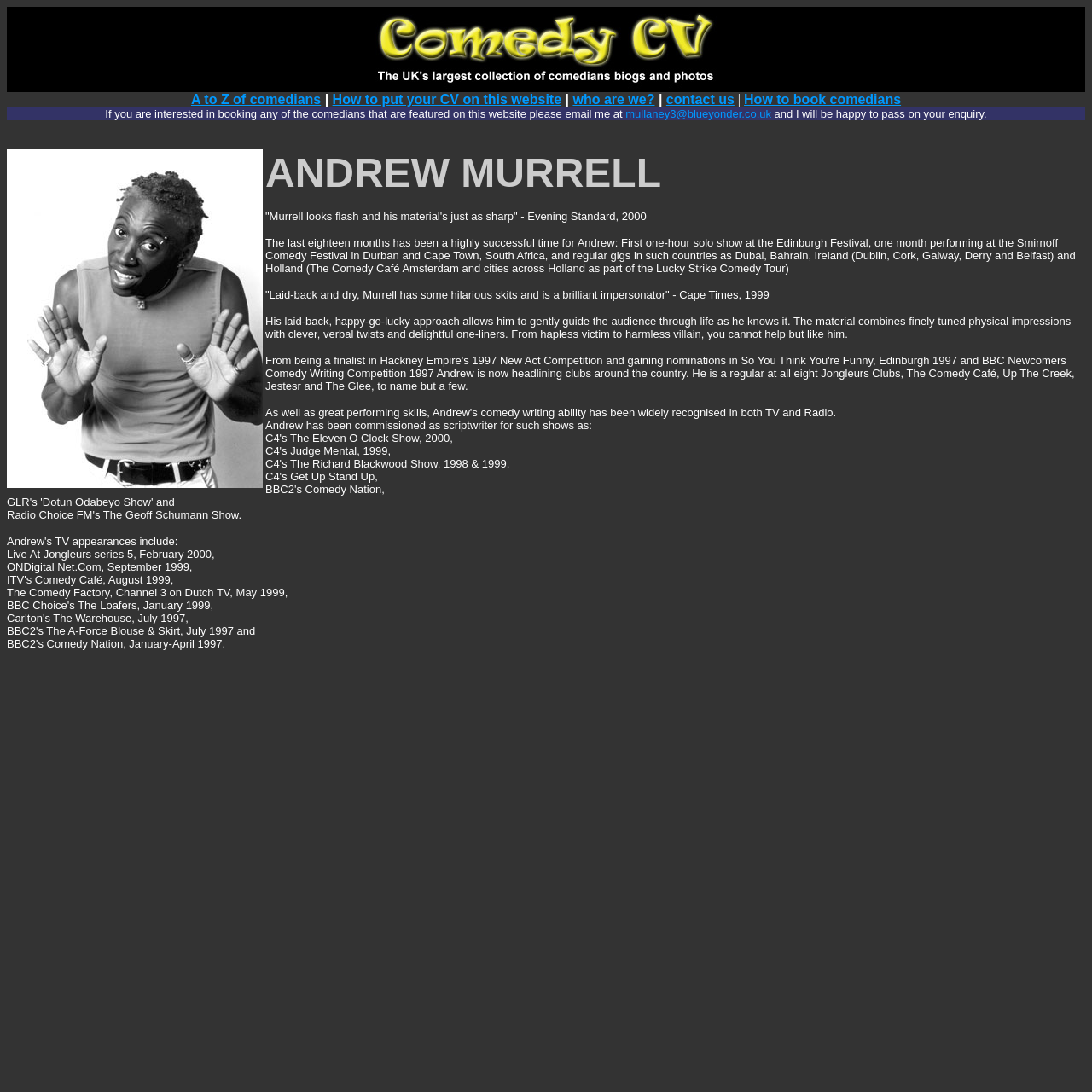Look at the image and answer the question in detail:
What is the name of the comedian featured on this webpage?

The webpage features a biography of a comedian, and the name 'Andrew Murrell' is mentioned at the top of the biography, indicating that he is the comedian being featured.